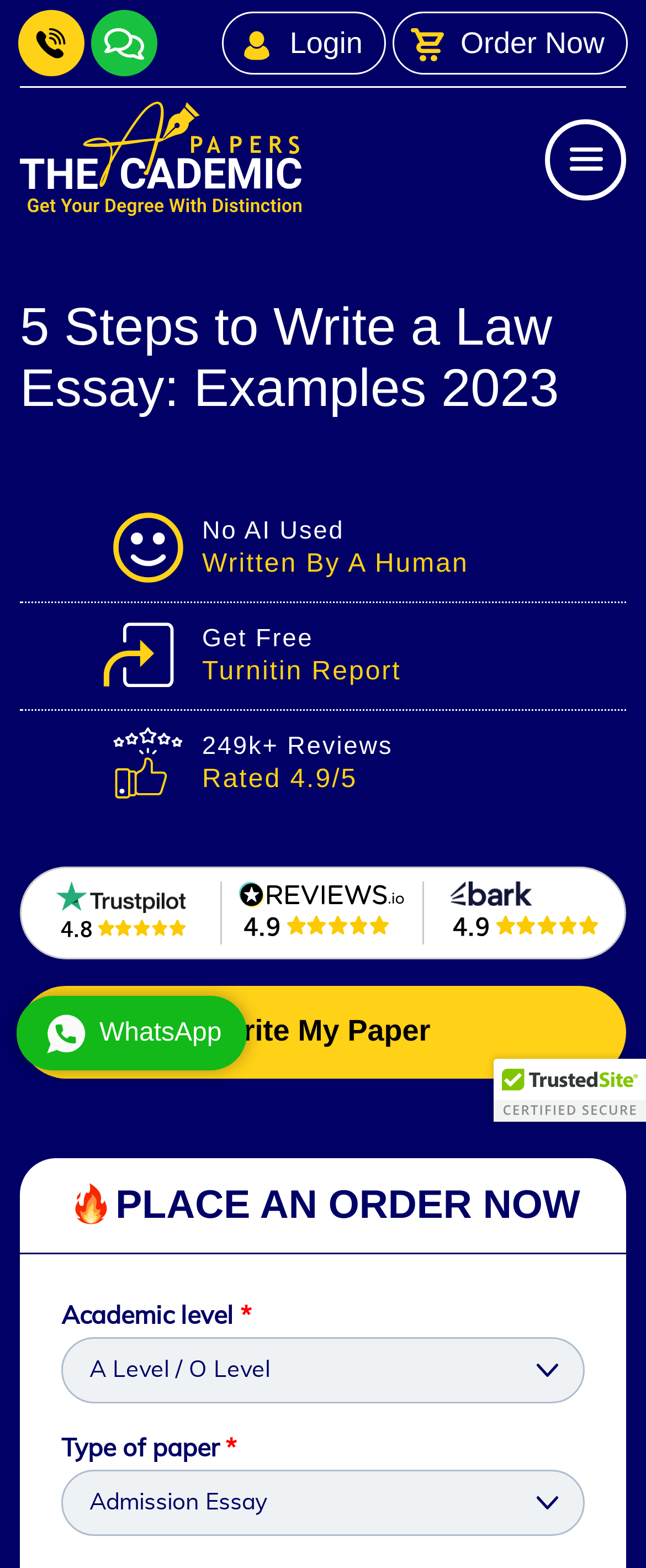Can you show the bounding box coordinates of the region to click on to complete the task described in the instruction: "Toggle navigation"?

[0.844, 0.076, 0.969, 0.127]